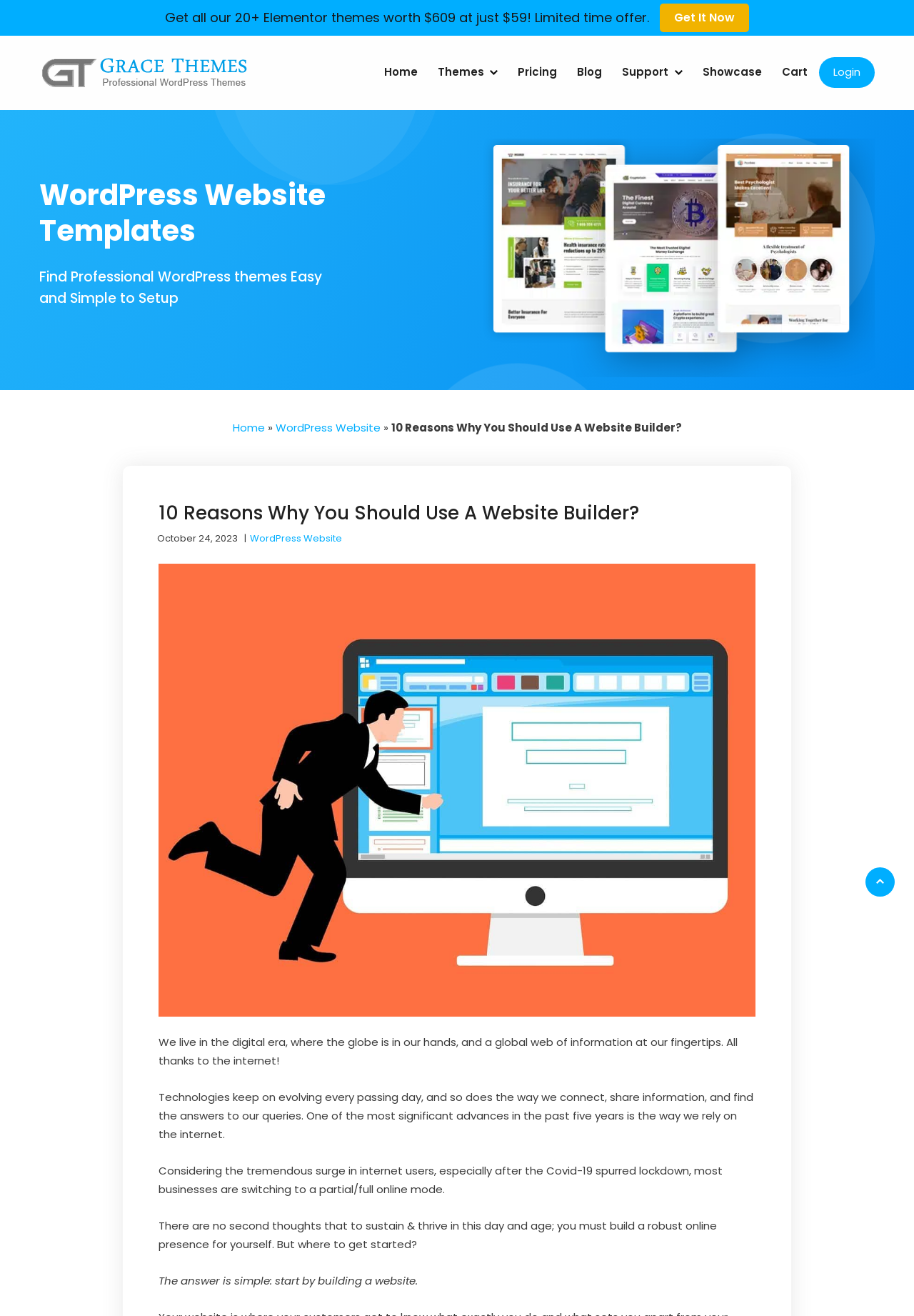How many headings are in the article?
From the image, respond with a single word or phrase.

3